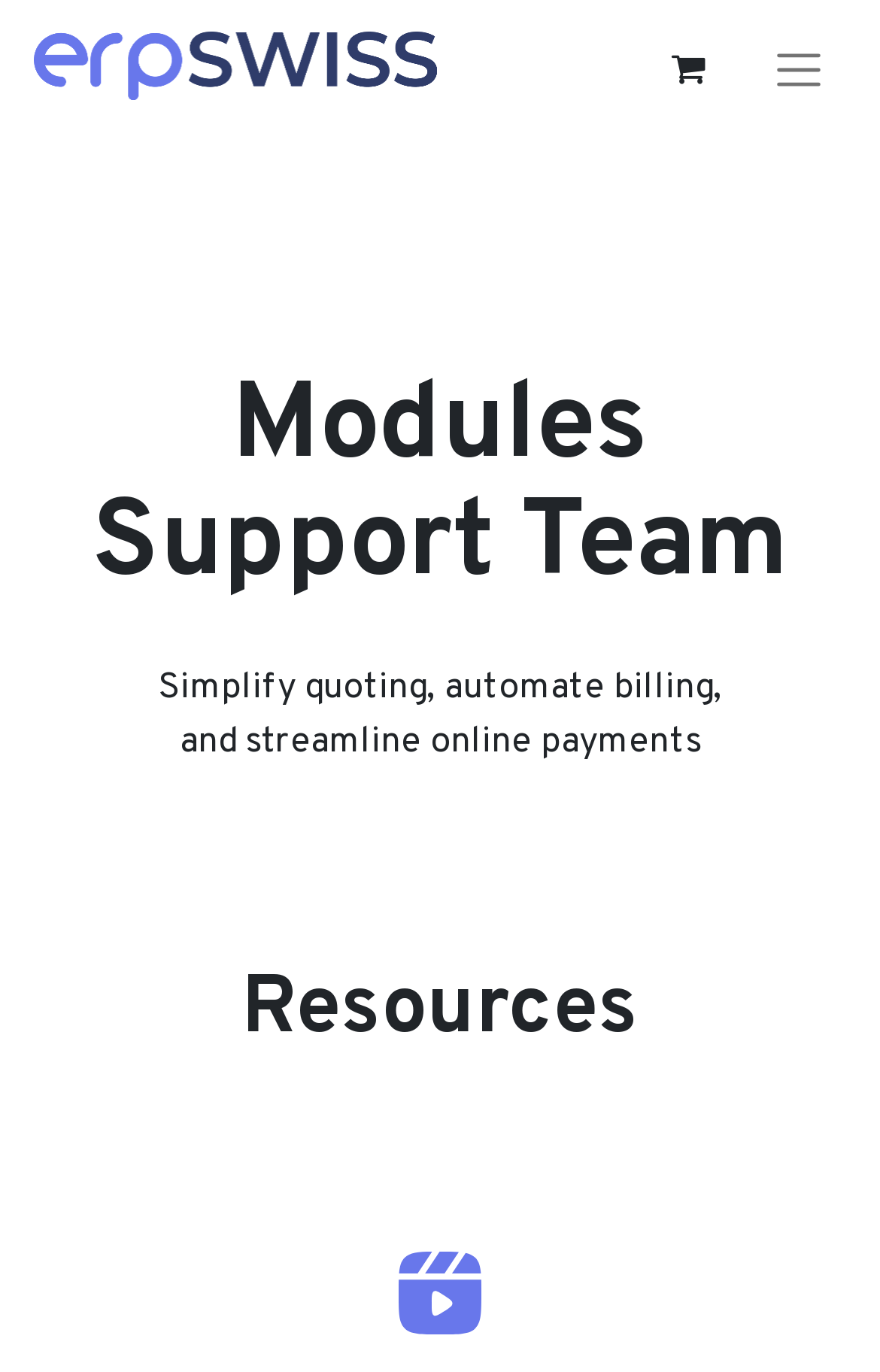Based on the image, provide a detailed and complete answer to the question: 
What is the company name?

I inferred the company name by looking at the logo link at the top left corner of the webpage, which has the text 'Logo of ERP SWISS'.